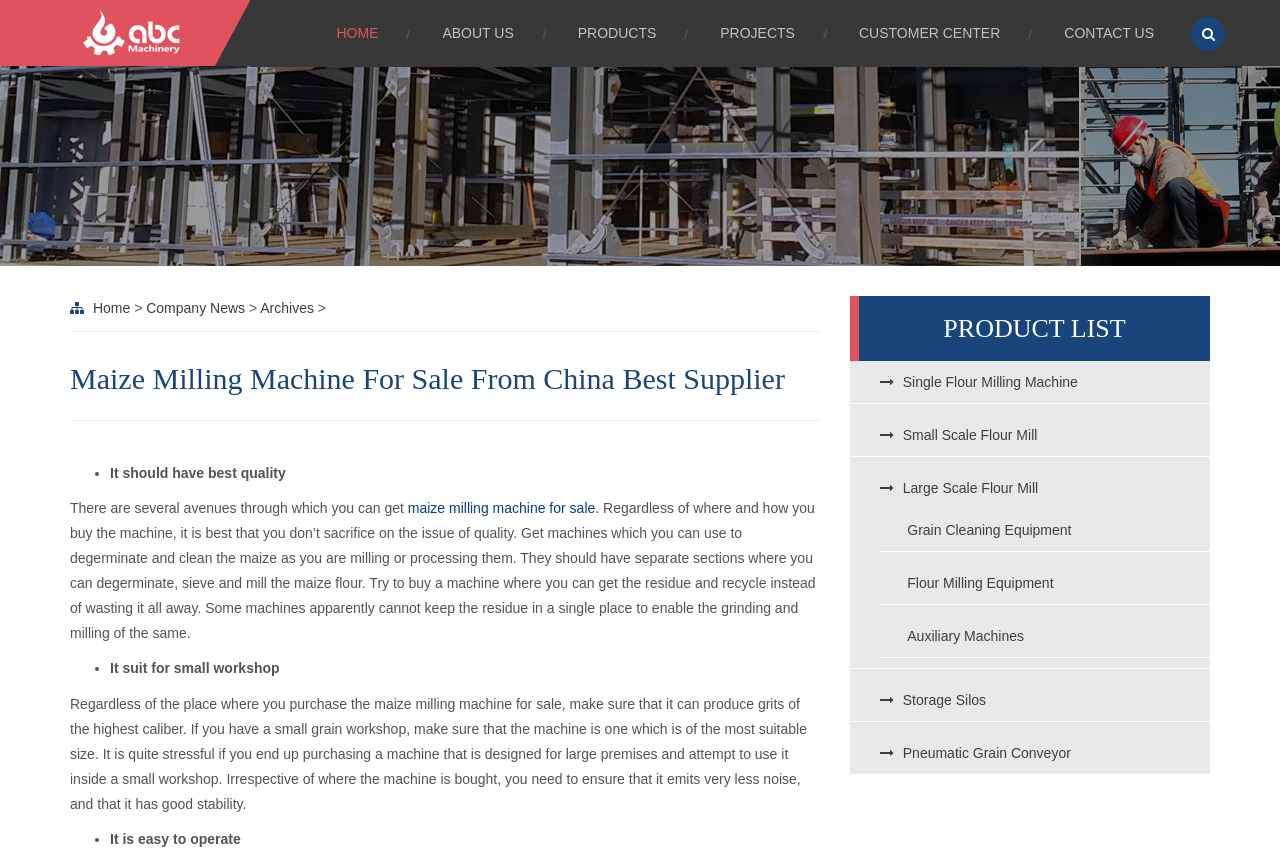Indicate the bounding box coordinates of the element that must be clicked to execute the instruction: "View the 'DOMUNI UNIVERSITAS' page". The coordinates should be given as four float numbers between 0 and 1, i.e., [left, top, right, bottom].

None